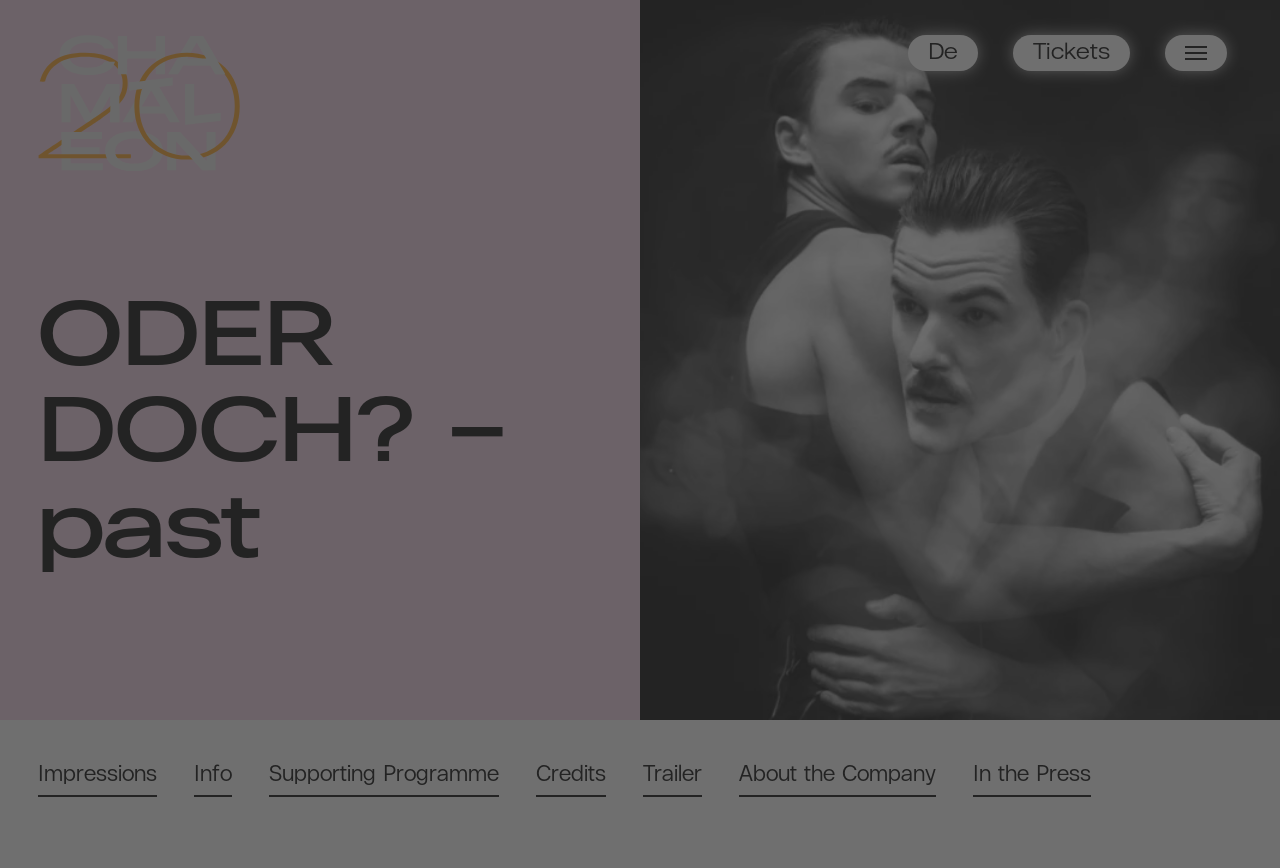Please pinpoint the bounding box coordinates for the region I should click to adhere to this instruction: "Click on the Chamäleon Berlin link".

[0.03, 0.04, 0.188, 0.197]